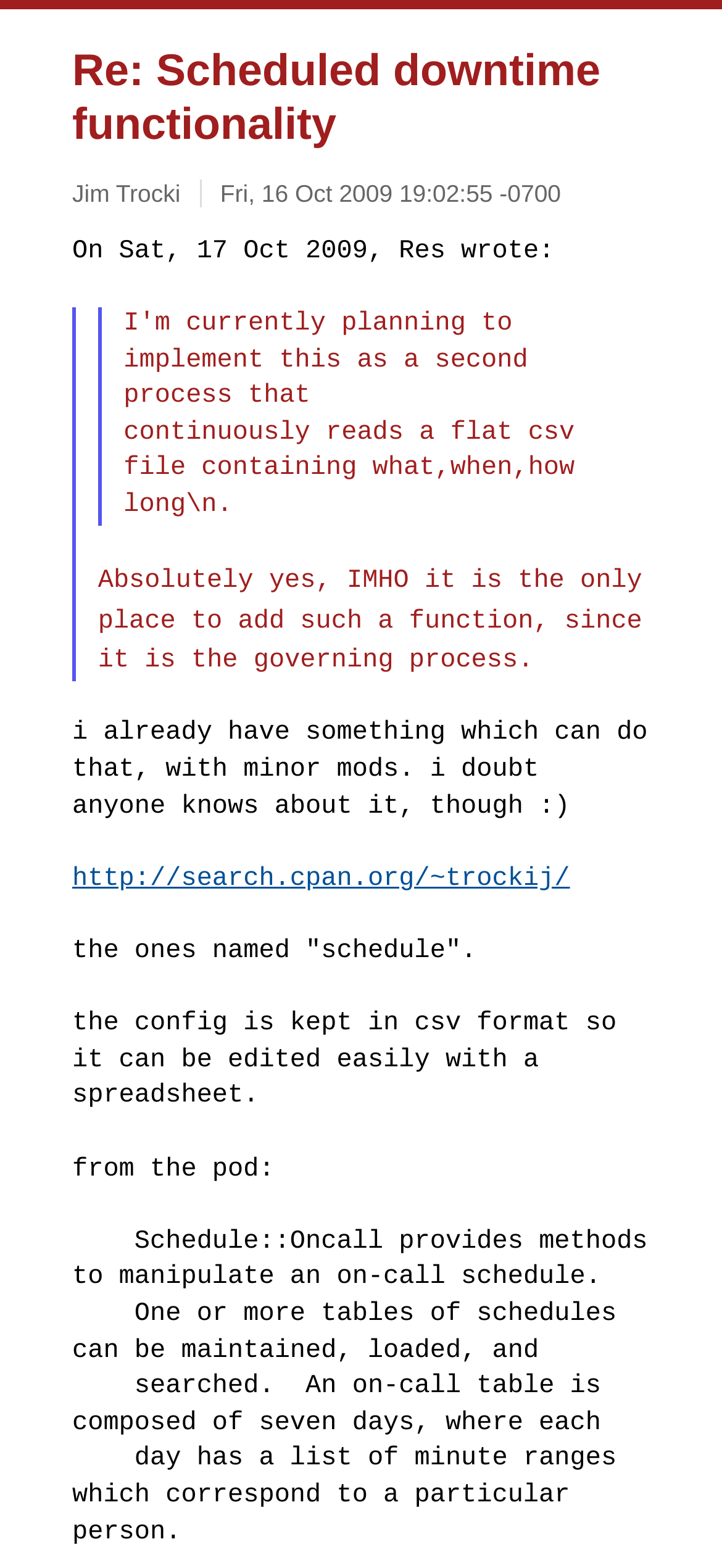Explain the webpage in detail, including its primary components.

The webpage appears to be a forum or discussion thread, with a heading "Re: Scheduled downtime functionality" at the top left corner of the page. Below the heading, there are two links, one with the name "Jim Trocki" and another with a timestamp "Fri, 16 Oct 2009 19:02:55 -0700", positioned side by side.

Following the links, there is a block of text that starts with "On Sat, 17 Oct 2009, Res wrote:" and spans across the page. Below this text, there is a blockquote section that takes up most of the page's width, containing a discussion or response from someone. The blockquote section has a nested blockquote within it, which contains two paragraphs of text. The first paragraph discusses the idea of adding a function, and the second paragraph is a brief statement about having a solution that can be modified.

At the bottom of the page, there is another block of text that appears to be a response or comment from someone, mentioning that they already have a solution that can do what is being discussed. Finally, there is a link to a URL "http://search.cpan.org/~trockij/" at the very bottom of the page.